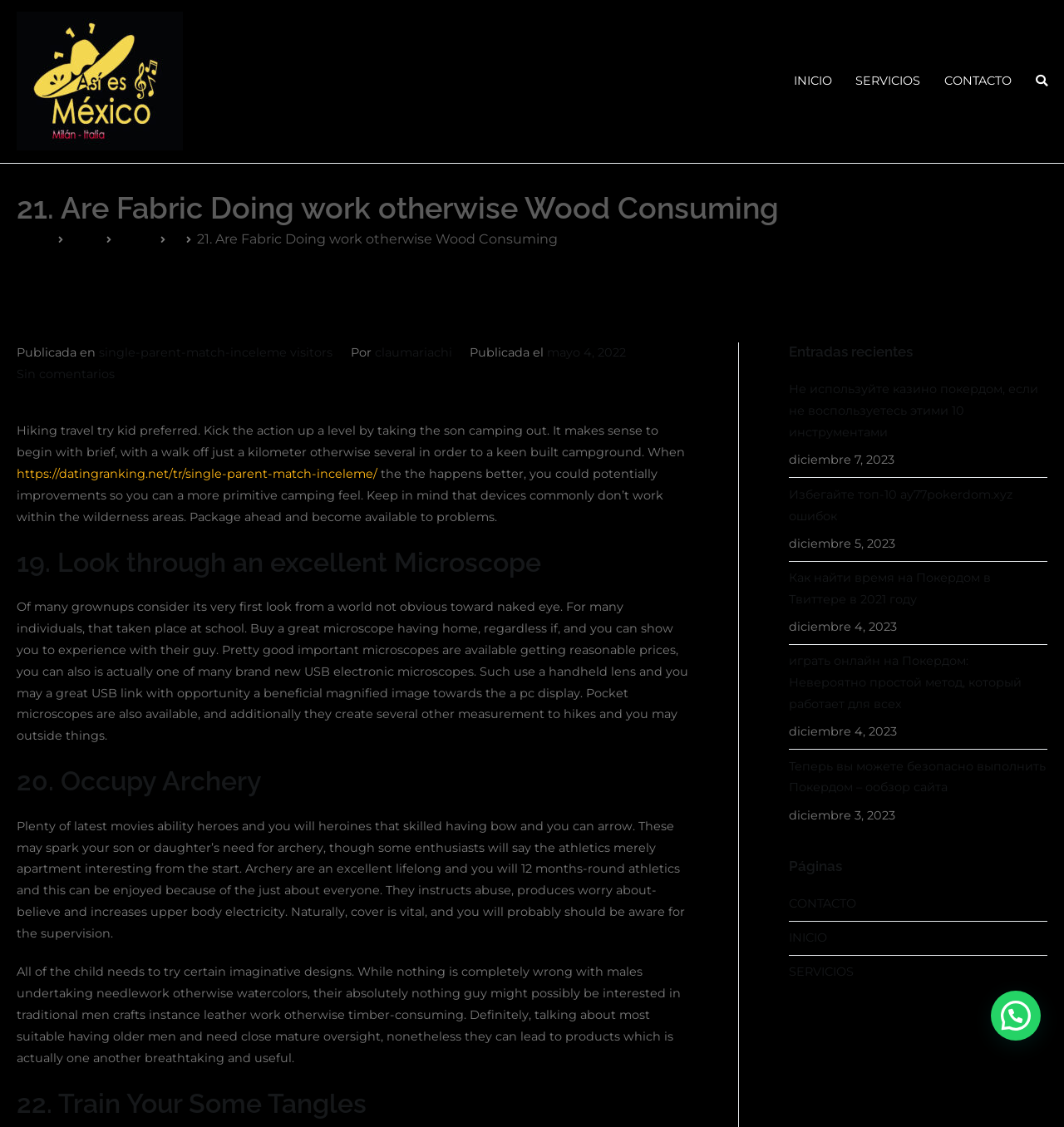Show me the bounding box coordinates of the clickable region to achieve the task as per the instruction: "Explore the 'SERVICIOS' section".

[0.804, 0.063, 0.865, 0.082]